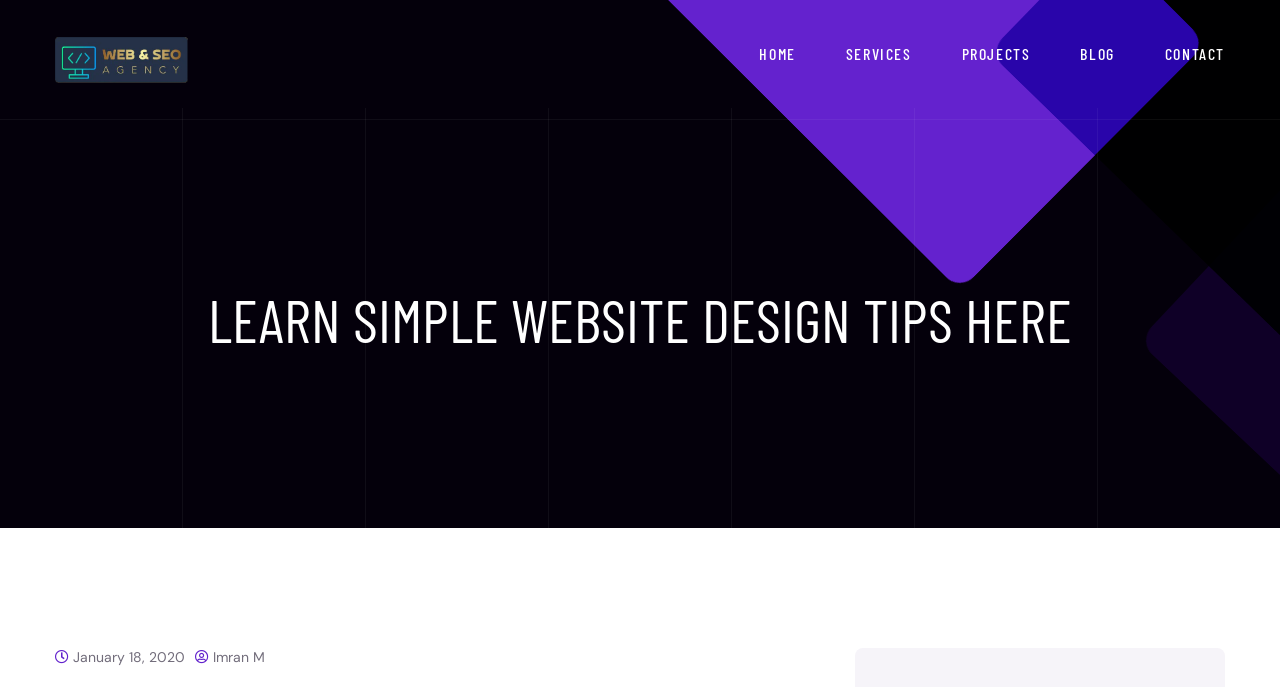What is the date of the article?
Offer a detailed and full explanation in response to the question.

I found the date by looking at the header section, where there is a link with the text 'January 18, 2020'.